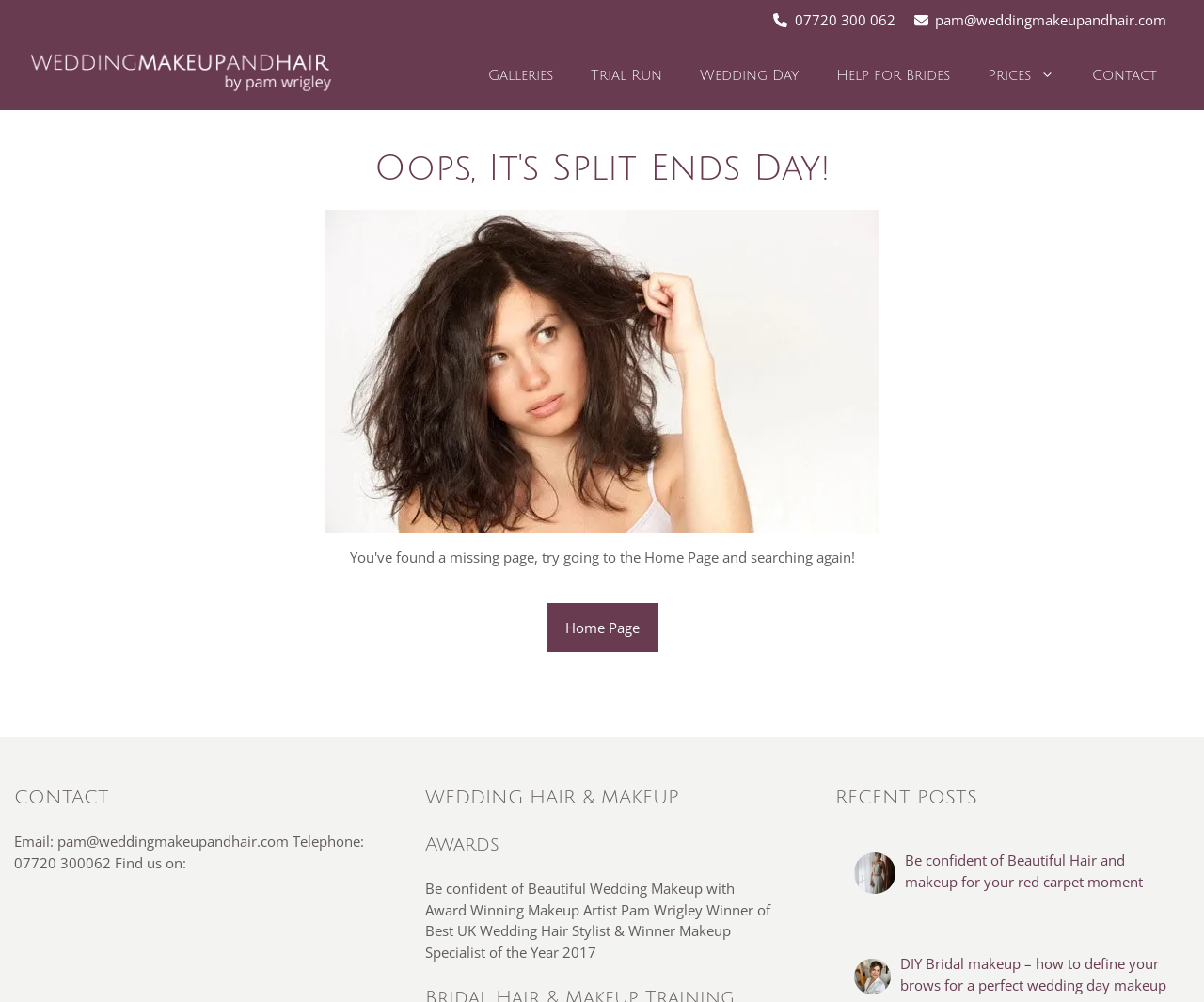Pinpoint the bounding box coordinates of the area that should be clicked to complete the following instruction: "Check the email address". The coordinates must be given as four float numbers between 0 and 1, i.e., [left, top, right, bottom].

[0.777, 0.01, 0.969, 0.029]